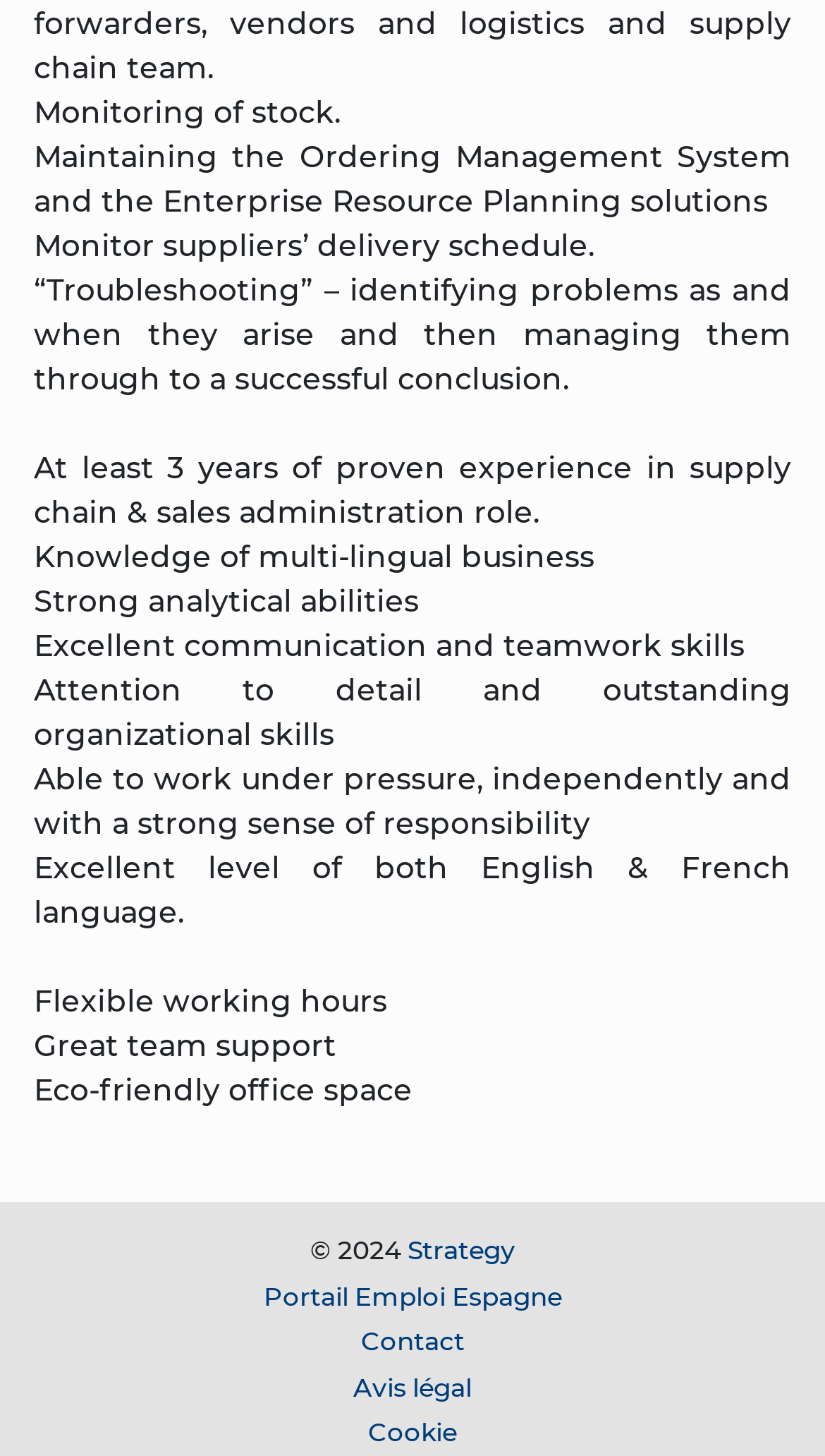What is the purpose of the 'Troubleshooting' task?
Could you answer the question with a detailed and thorough explanation?

I found a section that describes the tasks involved in the job, and one of the tasks is '“Troubleshooting” – identifying problems as and when they arise and then managing them through to a successful conclusion.' This indicates that the purpose of the 'Troubleshooting' task is to identify problems as they arise.